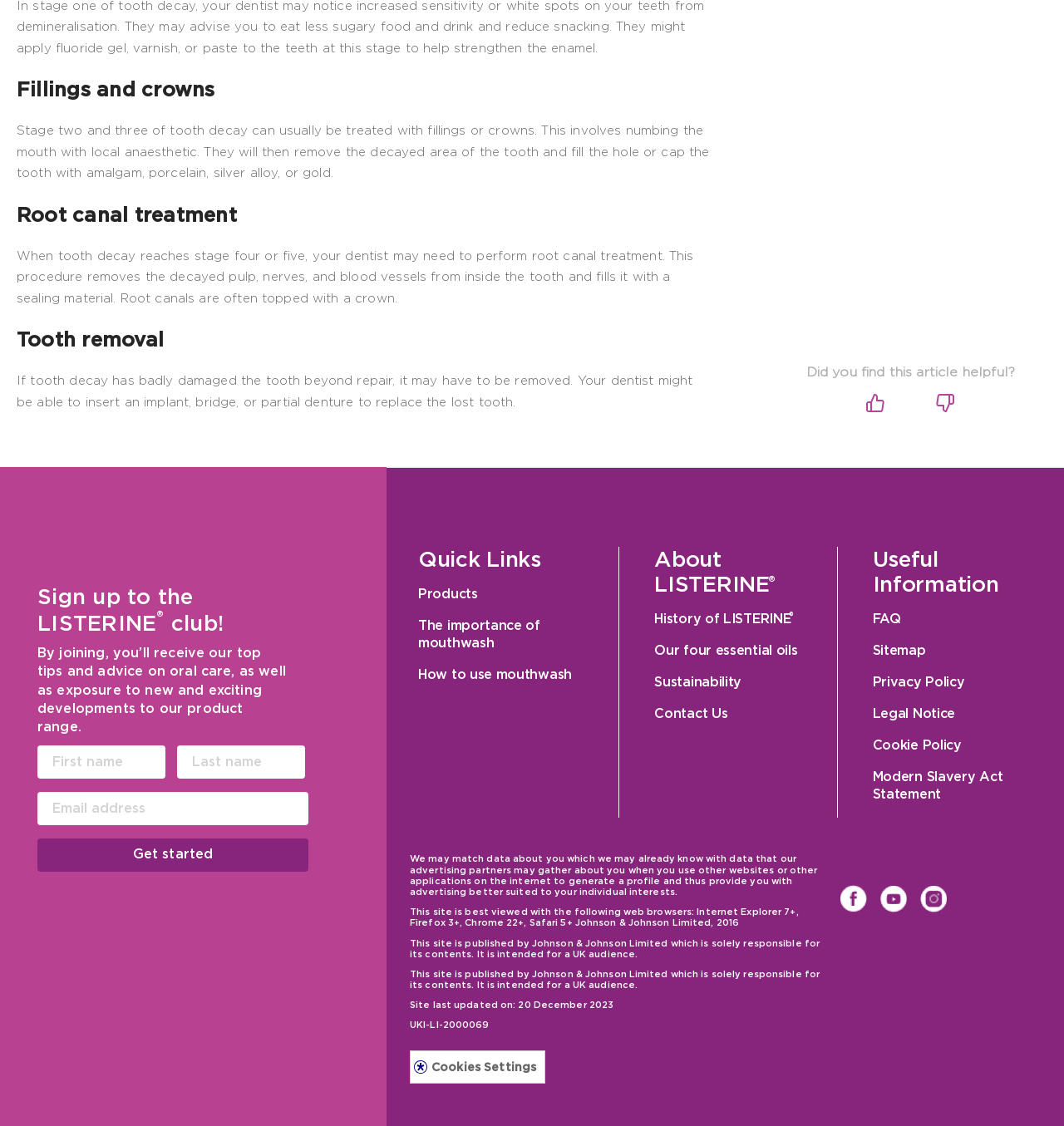Specify the bounding box coordinates of the region I need to click to perform the following instruction: "Click Cookies Settings". The coordinates must be four float numbers in the range of 0 to 1, i.e., [left, top, right, bottom].

[0.405, 0.942, 0.504, 0.953]